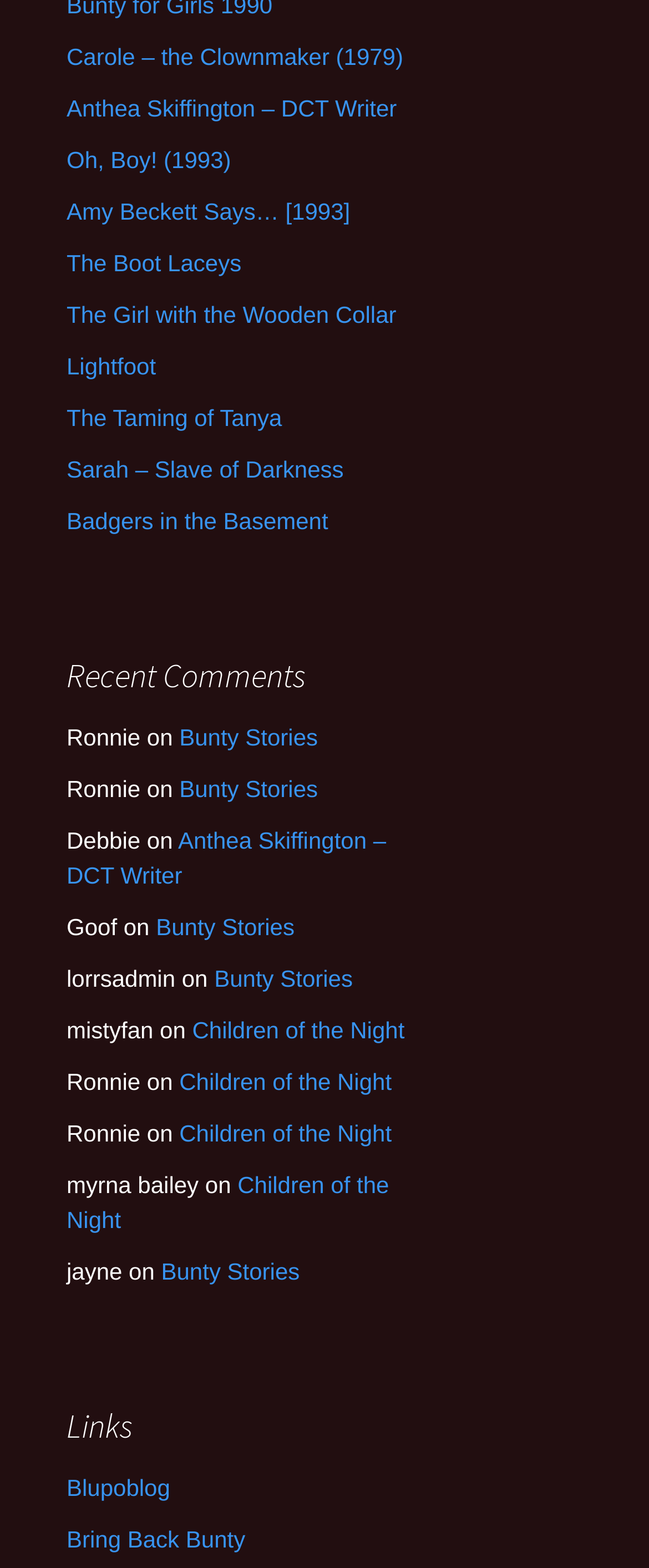Specify the bounding box coordinates of the area to click in order to execute this command: 'Go to Bunty Stories'. The coordinates should consist of four float numbers ranging from 0 to 1, and should be formatted as [left, top, right, bottom].

[0.276, 0.462, 0.49, 0.479]